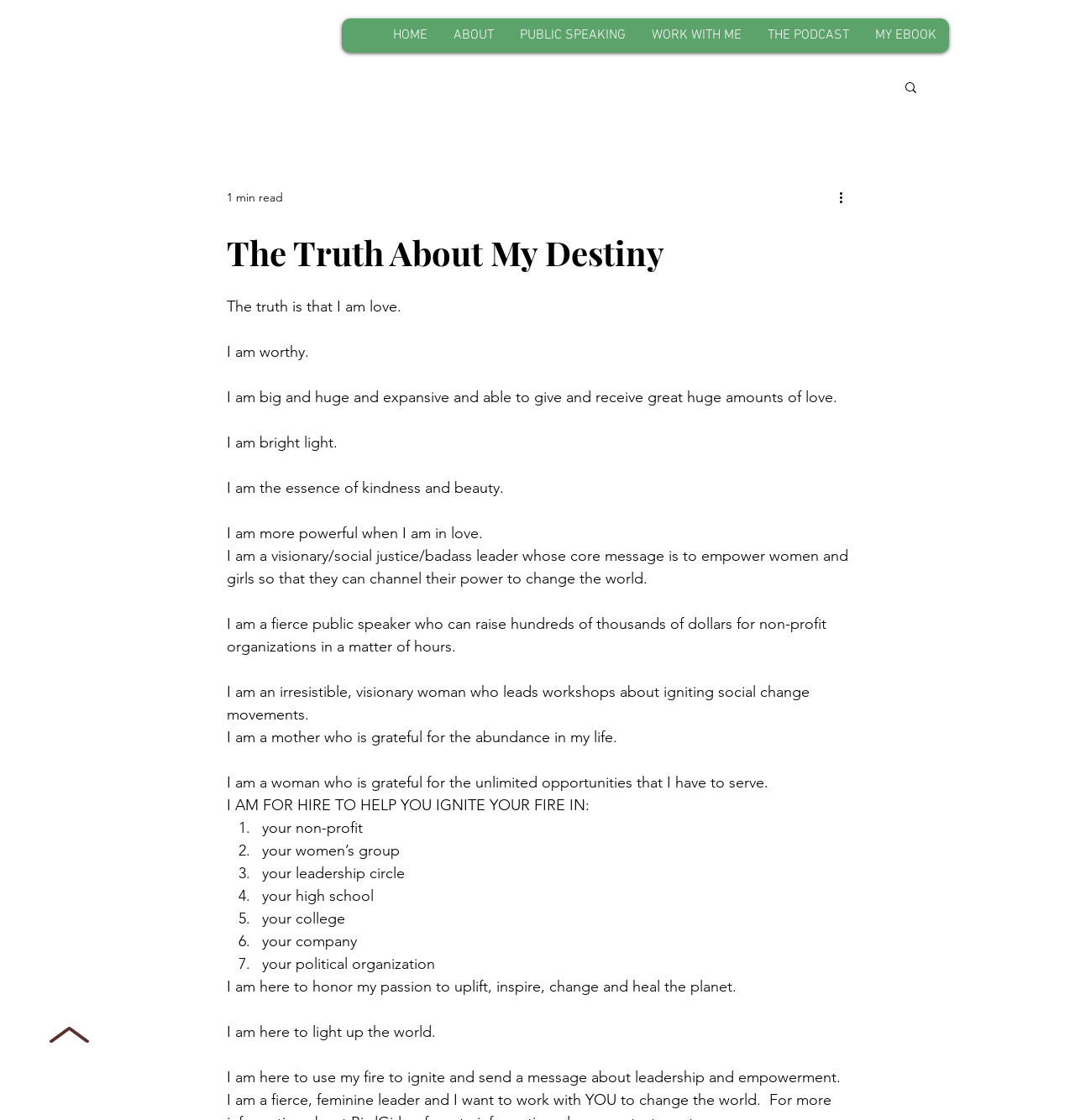Please determine the bounding box coordinates of the section I need to click to accomplish this instruction: "Click on the More actions button".

[0.778, 0.167, 0.797, 0.185]